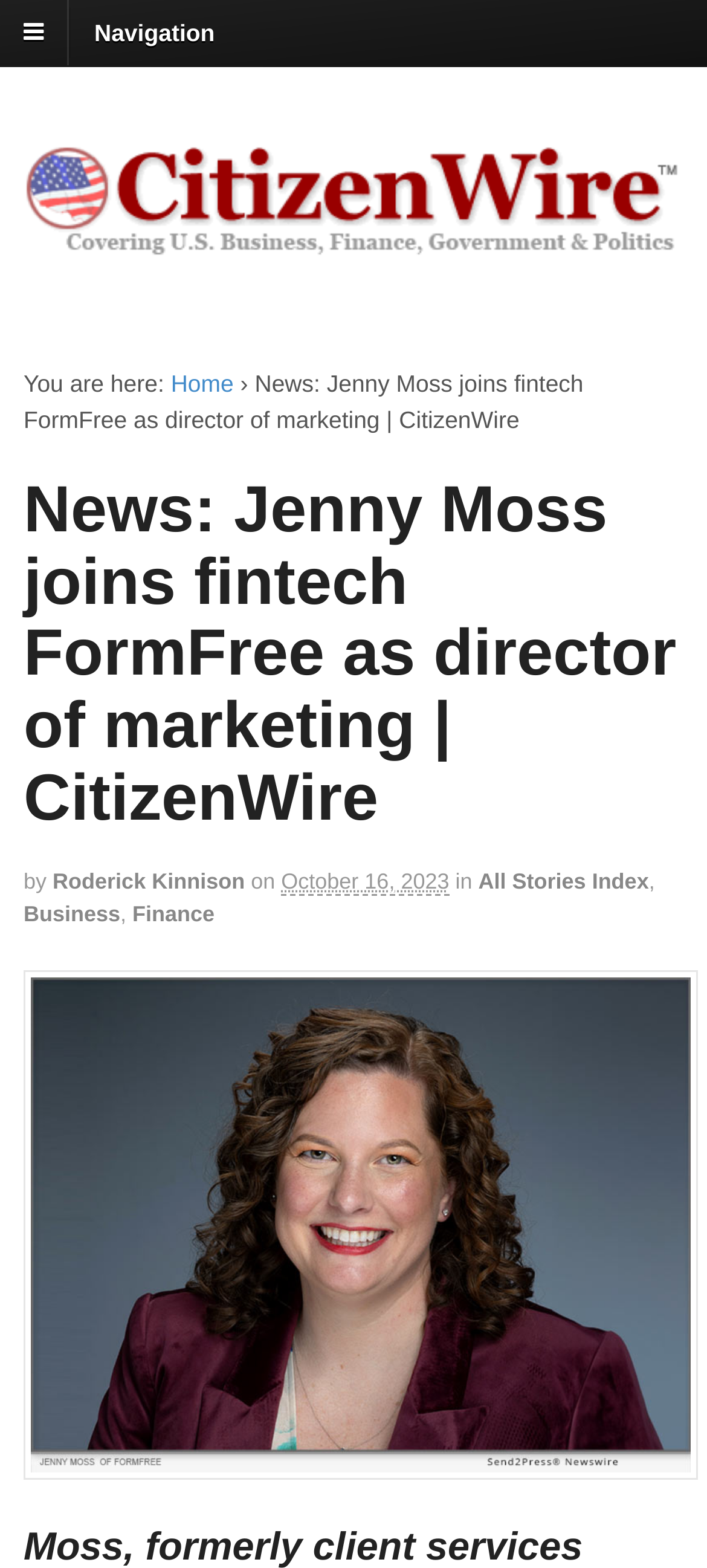Extract the bounding box coordinates for the UI element described by the text: "Home". The coordinates should be in the form of [left, top, right, bottom] with values between 0 and 1.

[0.242, 0.236, 0.331, 0.253]